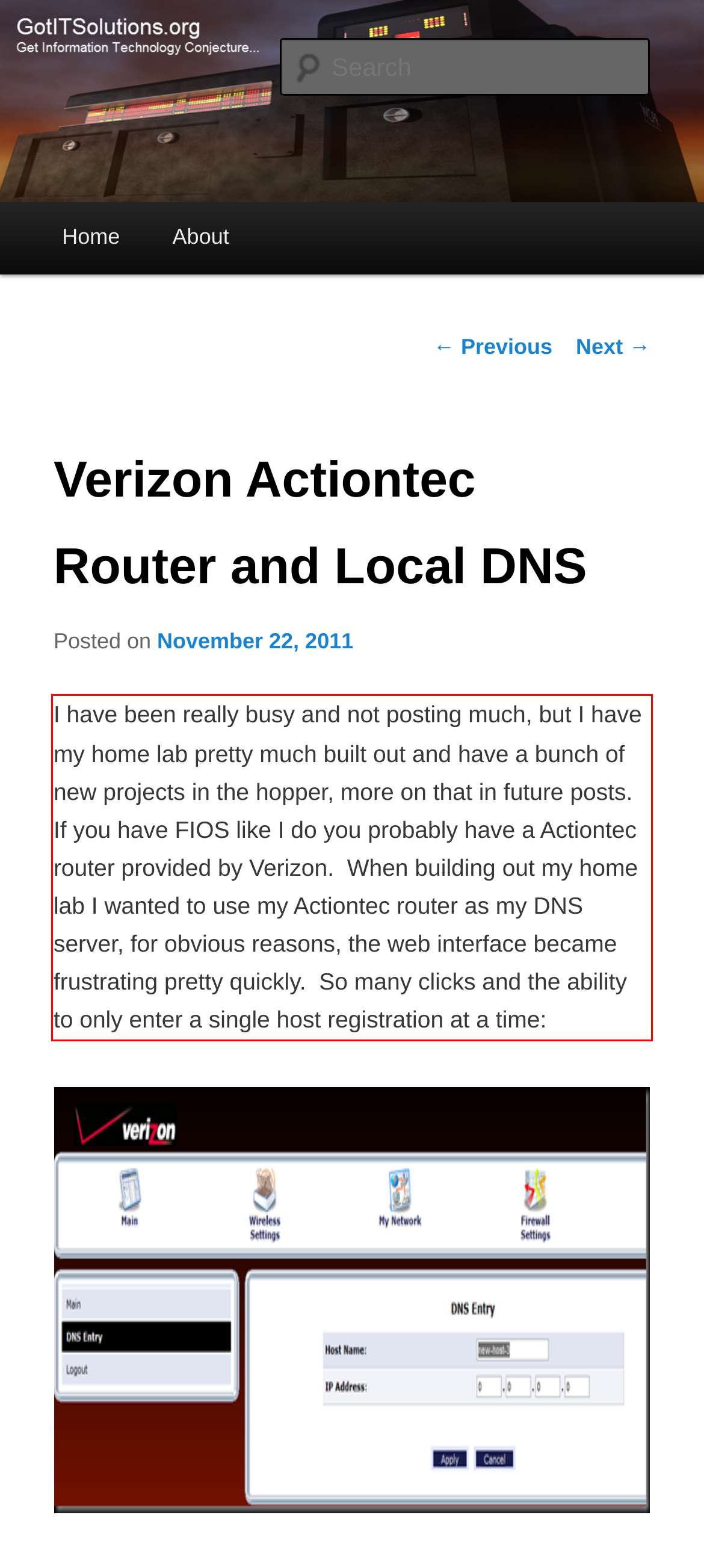View the screenshot of the webpage and identify the UI element surrounded by a red bounding box. Extract the text contained within this red bounding box.

I have been really busy and not posting much, but I have my home lab pretty much built out and have a bunch of new projects in the hopper, more on that in future posts. If you have FIOS like I do you probably have a Actiontec router provided by Verizon. When building out my home lab I wanted to use my Actiontec router as my DNS server, for obvious reasons, the web interface became frustrating pretty quickly. So many clicks and the ability to only enter a single host registration at a time: